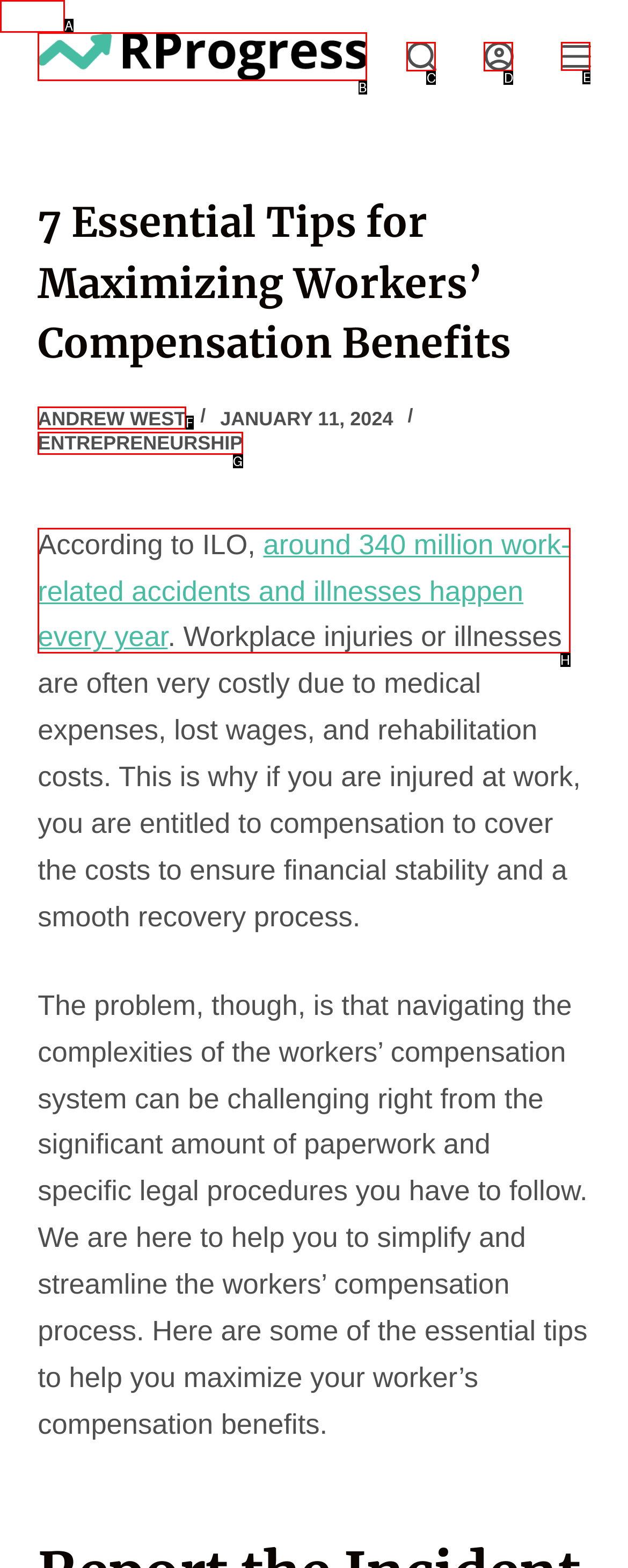Identify the letter of the UI element you should interact with to perform the task: Switch to Desktop Site
Reply with the appropriate letter of the option.

None